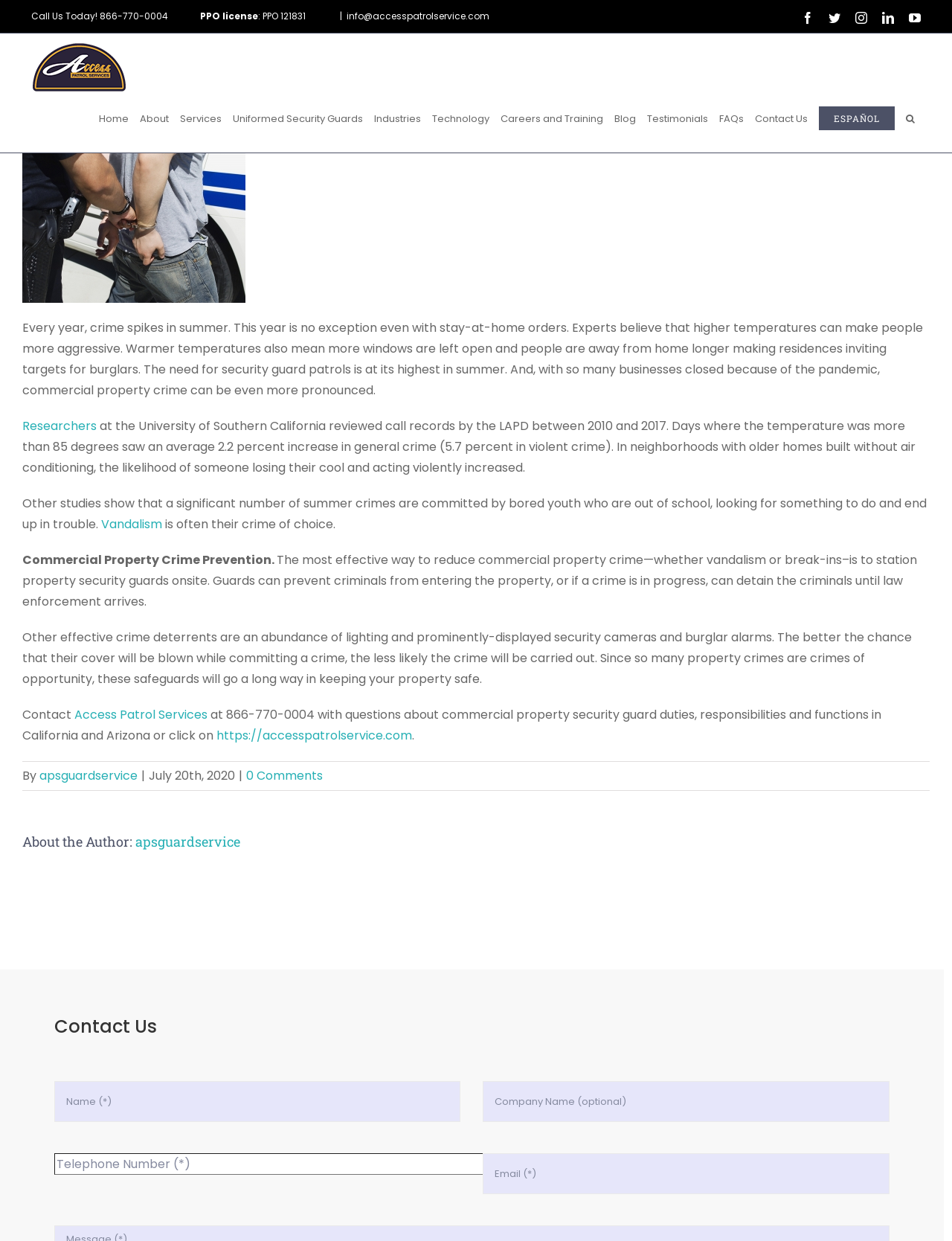Find the bounding box coordinates of the UI element according to this description: "https://accesspatrolservice.com".

[0.227, 0.586, 0.433, 0.6]